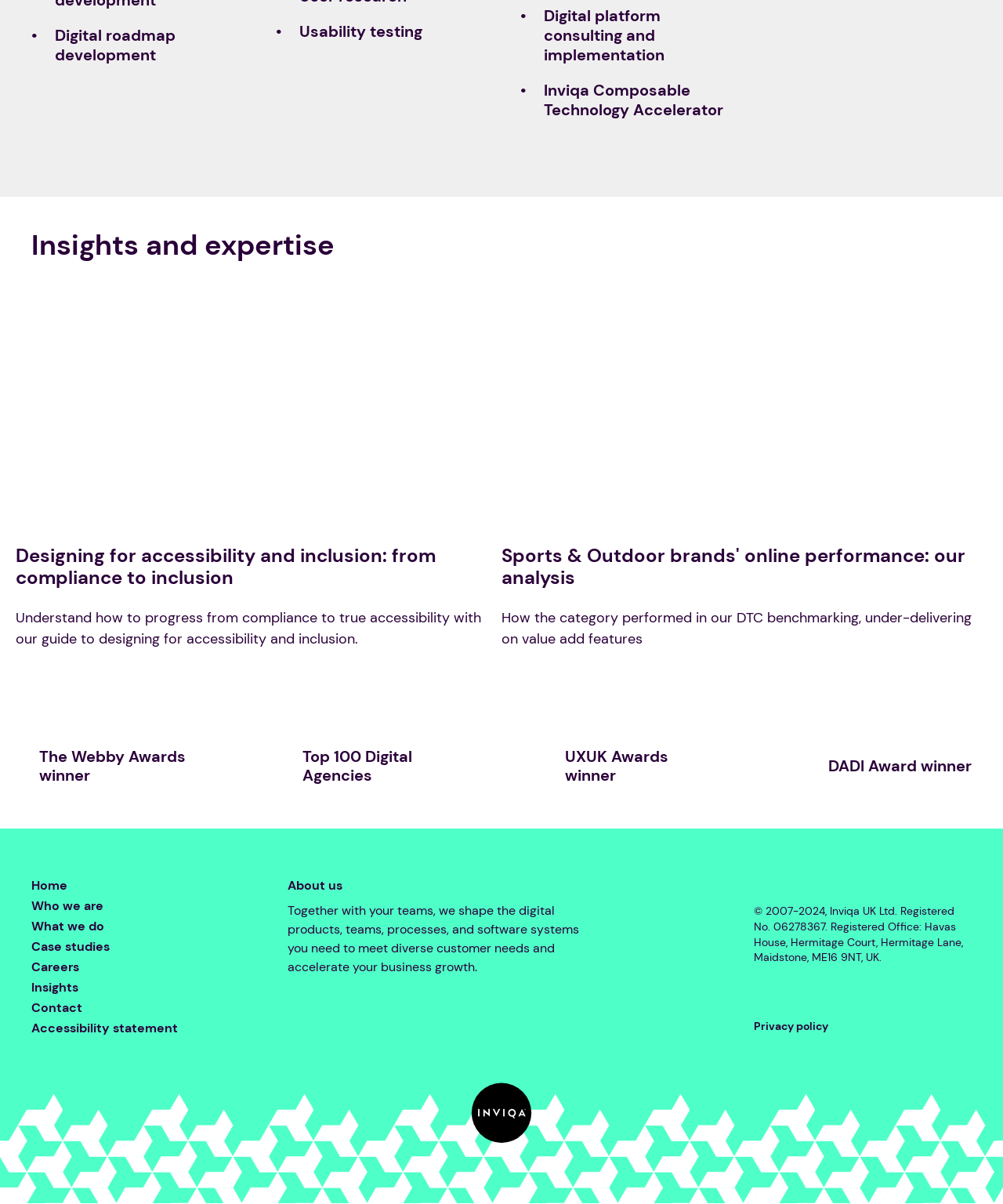Show the bounding box coordinates of the region that should be clicked to follow the instruction: "Go to 'Home'."

[0.031, 0.728, 0.067, 0.742]